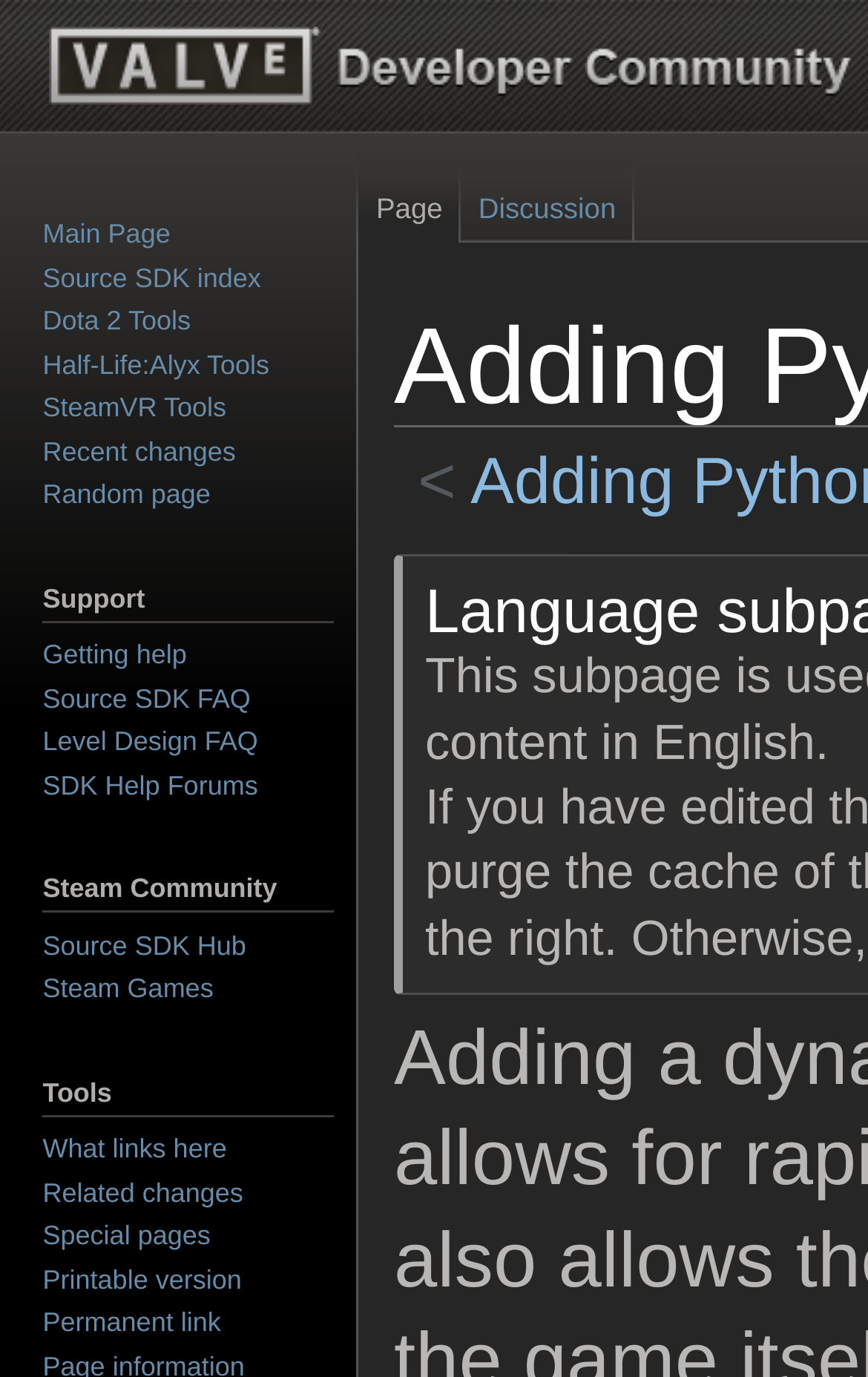Answer with a single word or phrase: 
What is the shortcut key for 'Random page'?

Alt+x